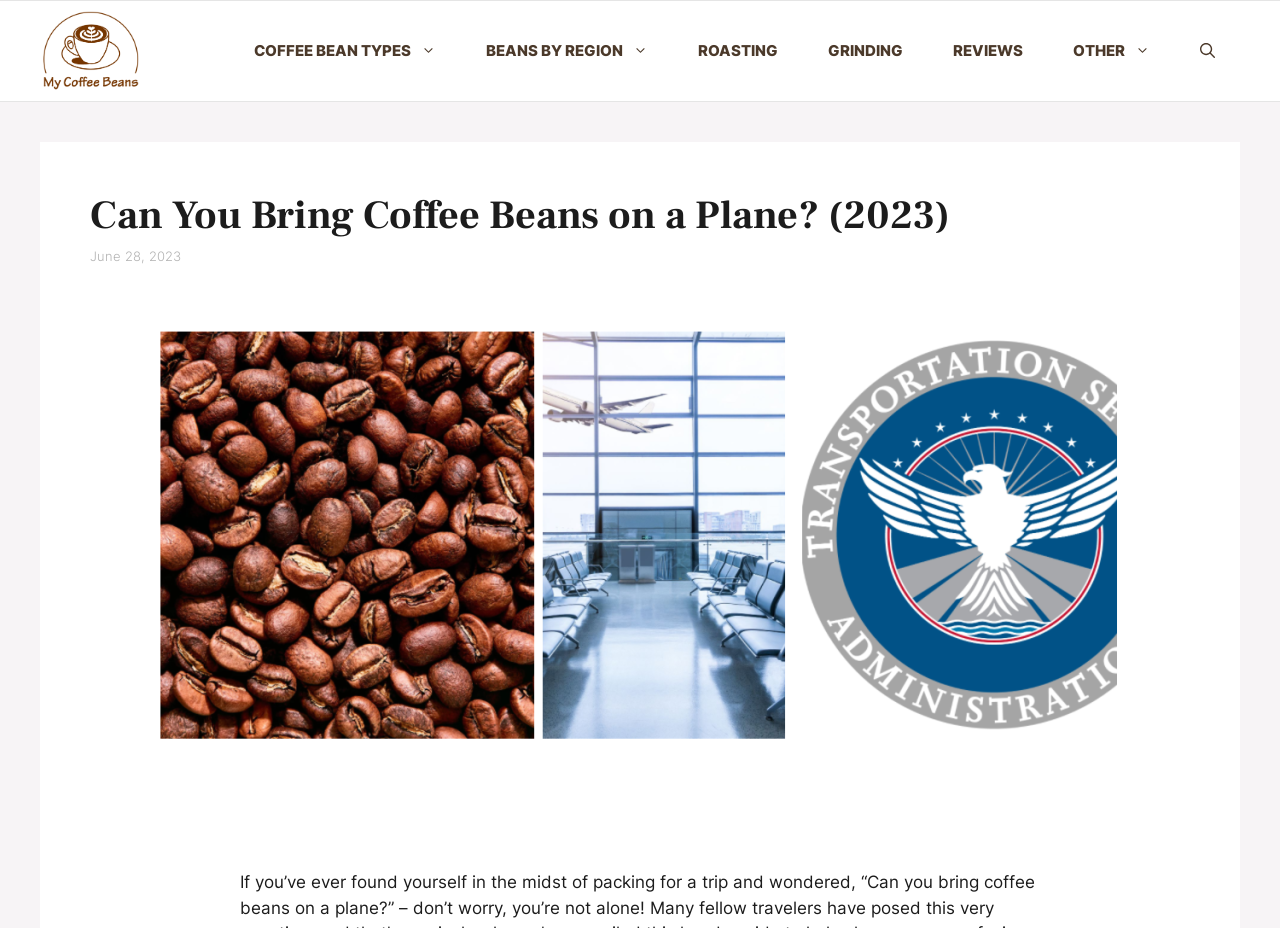Find the bounding box coordinates of the clickable area required to complete the following action: "Open the 'COFFEE BEAN TYPES' page".

[0.179, 0.001, 0.36, 0.109]